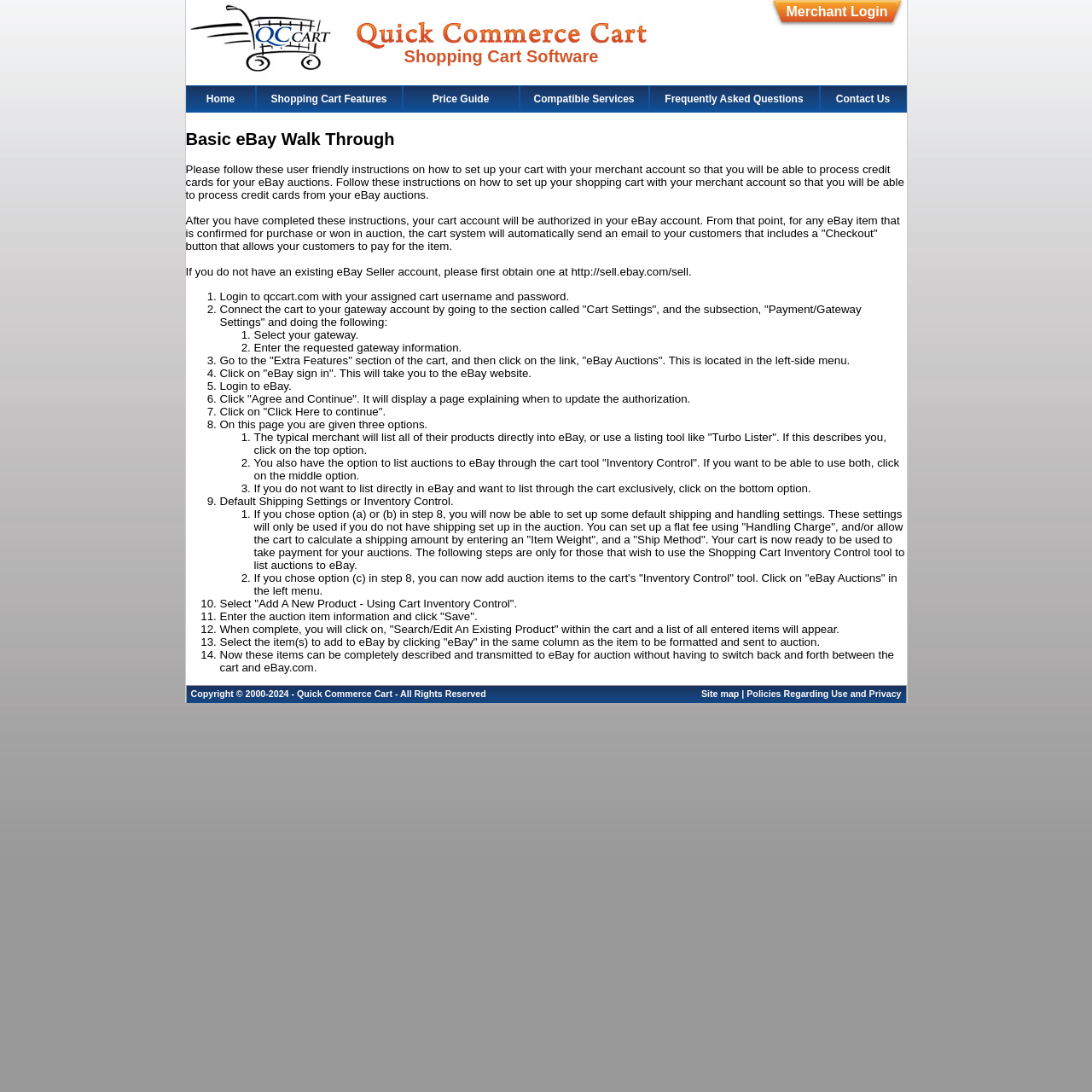Summarize the webpage comprehensively, mentioning all visible components.

This webpage is about setting up eBay on a shopping cart. At the top, there is a logo and a heading "Setting Up eBay on Your Shopping Cart". Below the heading, there are two images: a logo and an image of "Quick Commerce Shopping Cart". 

To the right of the images, there are several links: "Merchant Login", "Home", "Shopping Cart Features", "Price Guide", "Compatible Services", "Frequently Asked Questions", and "Contact Us". 

Below the links, there is a heading "Basic eBay Walk Through" followed by a paragraph of text explaining how to set up a cart with a merchant account to process credit cards for eBay auctions. 

The webpage then provides a step-by-step guide on how to set up the cart, with 14 numbered steps. Each step has a list marker and a brief description of the action to take. The steps include logging into the cart, connecting the cart to a gateway account, going to the "Extra Features" section, clicking on "eBay Auctions", and logging into eBay. 

Throughout the guide, there are also some sub-steps with additional list markers and descriptions. The guide explains how to select a gateway, enter gateway information, and set up default shipping settings or inventory control. 

At the bottom of the webpage, there are three links: "Site map", "Policies Regarding Use and Privacy", and a copyright notice.